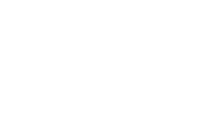Review the image closely and give a comprehensive answer to the question: What kind of situations does the company handle?

The caption states that the company handles various recovery situations, including vehicle contamination due to biological hazards, which implies that they handle situations involving trauma, accidents, or other dangerous situations.